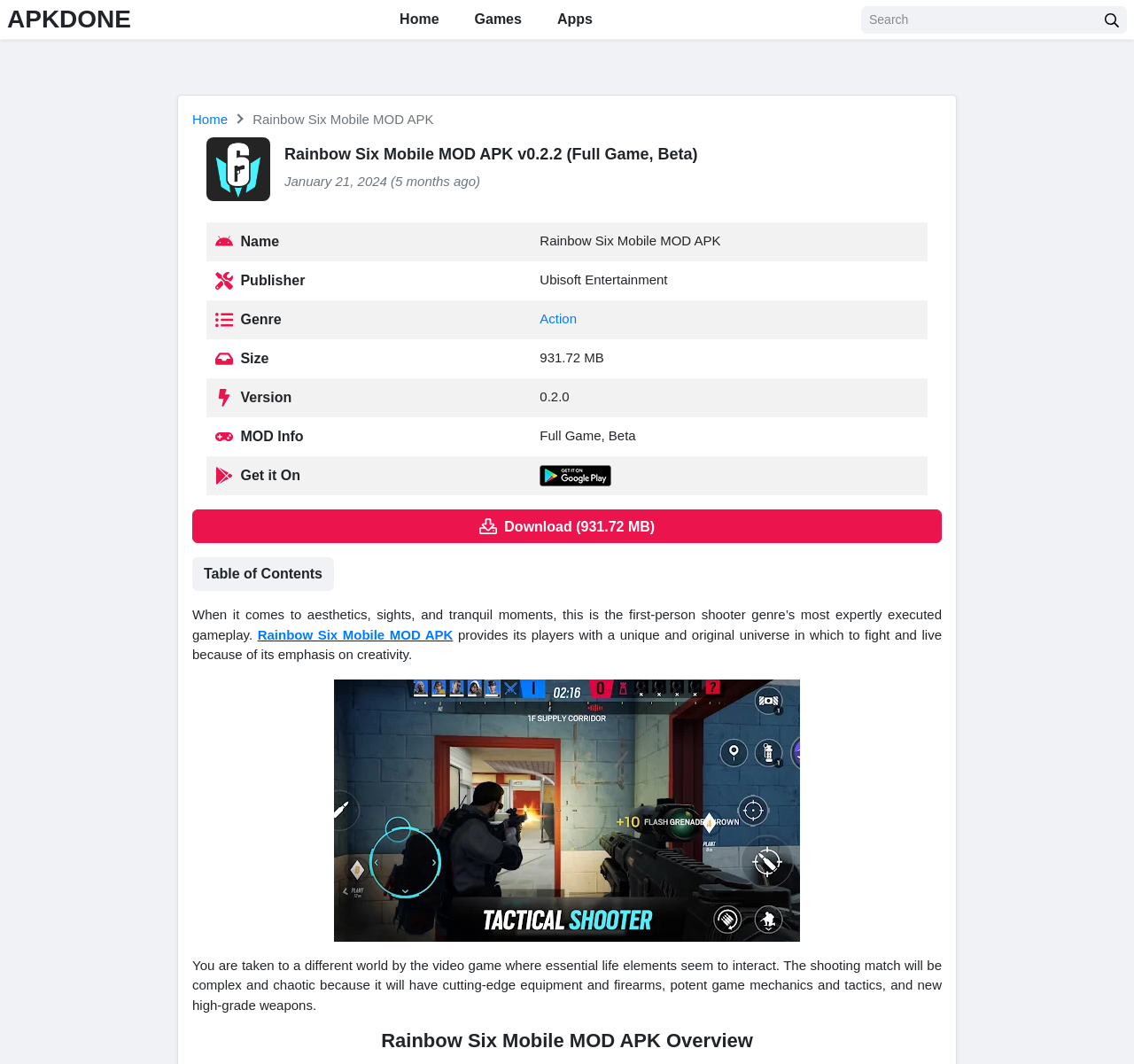Given the description "alt="Google Play"", provide the bounding box coordinates of the corresponding UI element.

[0.476, 0.438, 0.539, 0.453]